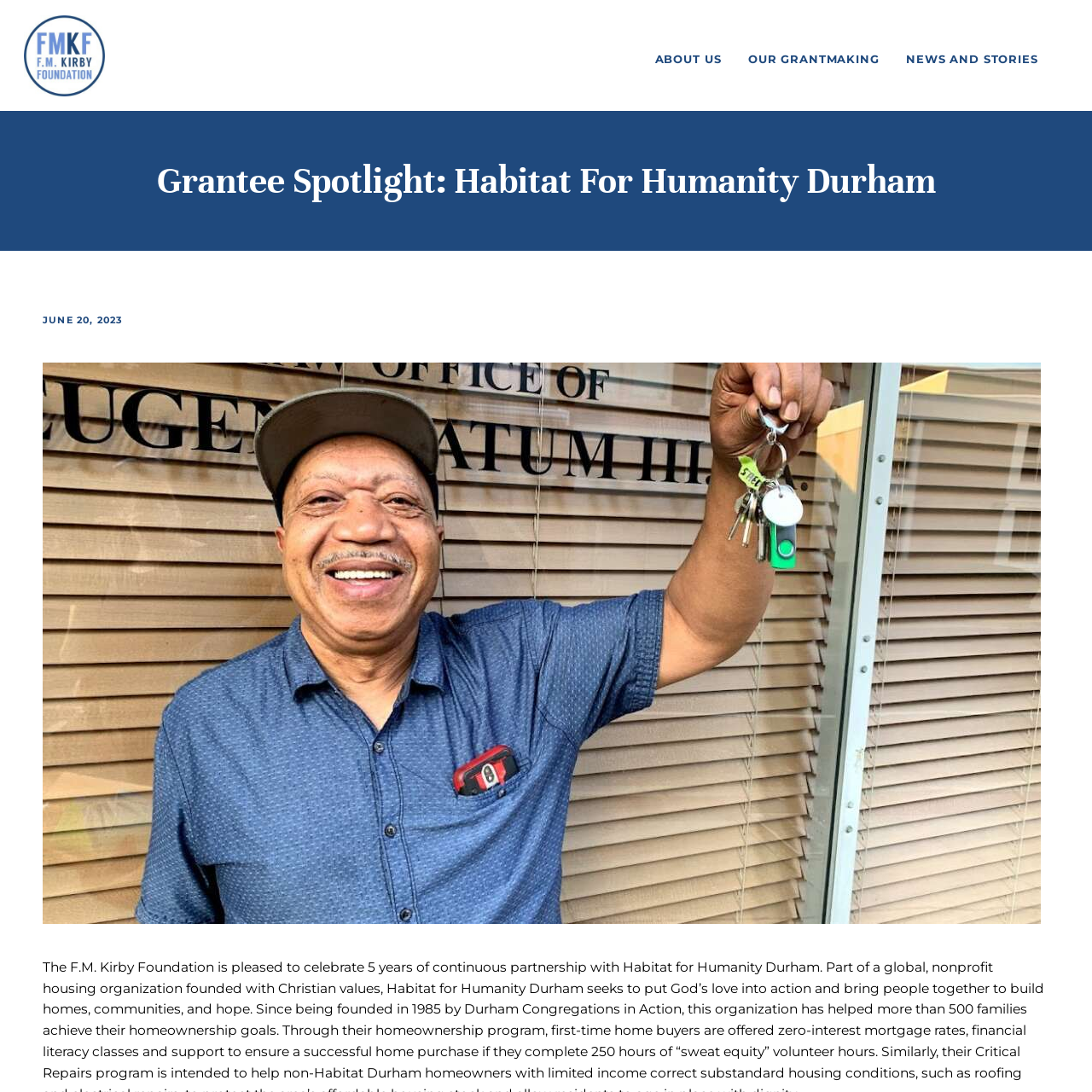What is the date mentioned on the webpage?
Can you offer a detailed and complete answer to this question?

The webpage has a link 'JUNE 20, 2023' which suggests that this is the date mentioned on the webpage. This link is located below the main navigation links and above the image.